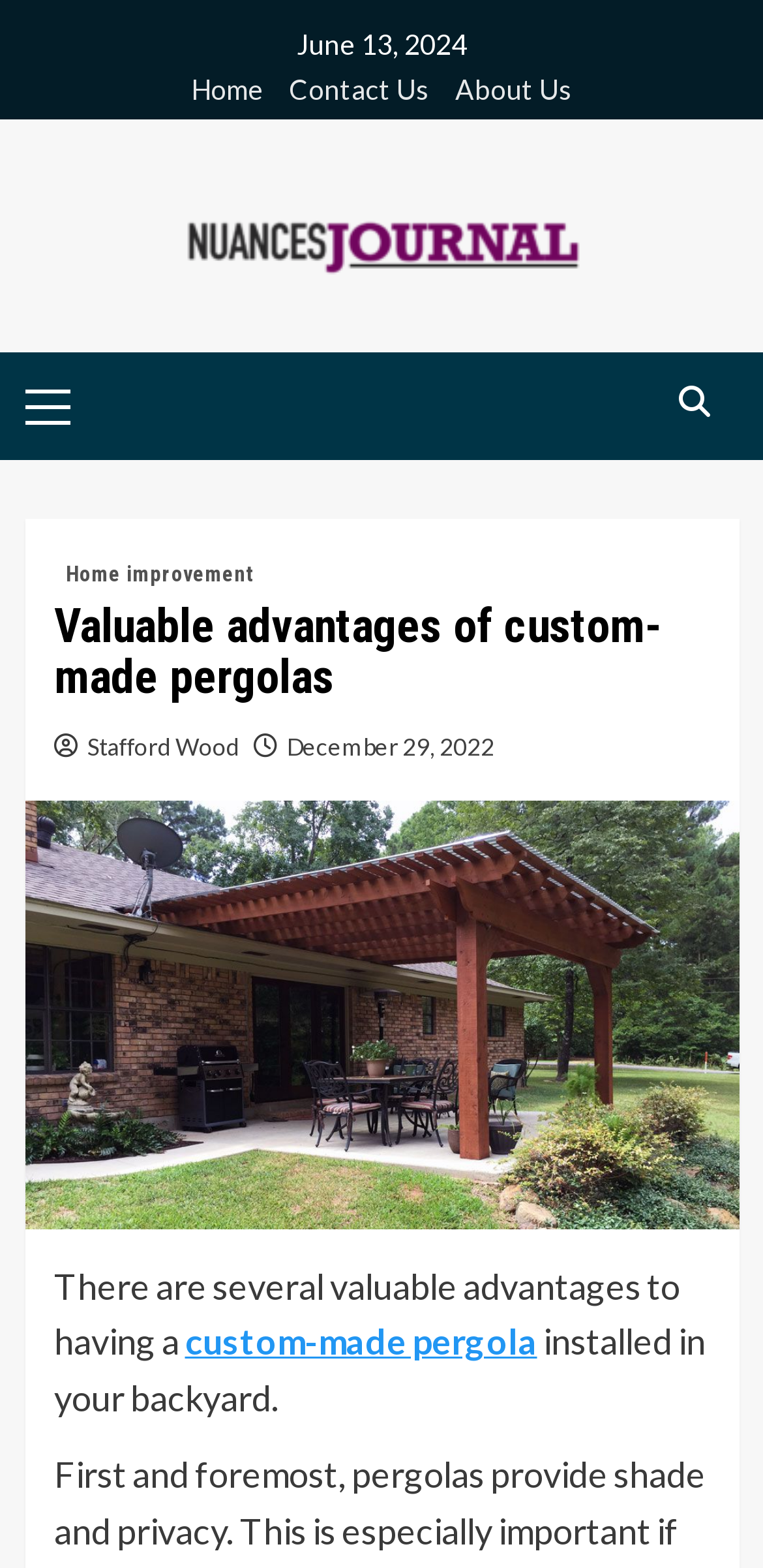What is the author of the article?
Using the image, elaborate on the answer with as much detail as possible.

The author of the article can be found in the text, where it says 'Stafford Wood', which is likely the author's name.